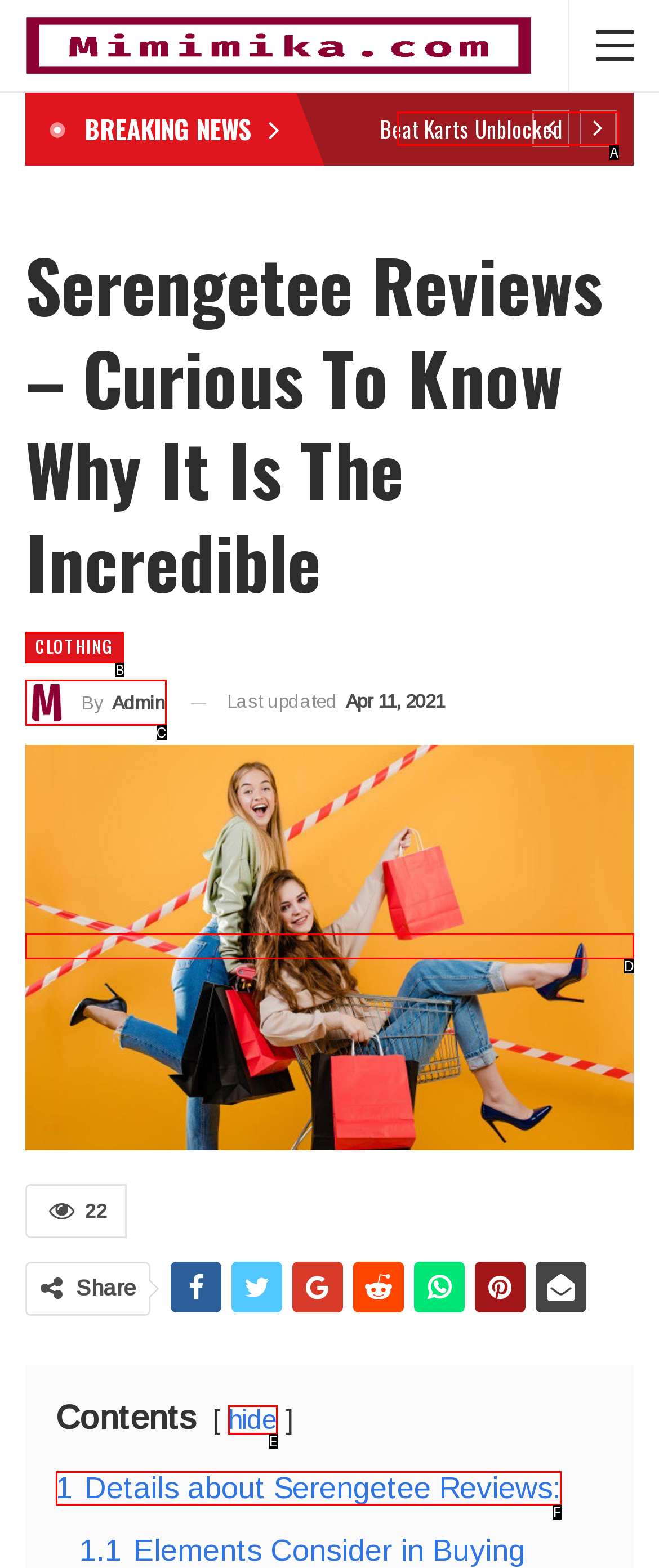Choose the option that aligns with the description: Car Auction History by VIN
Respond with the letter of the chosen option directly.

A